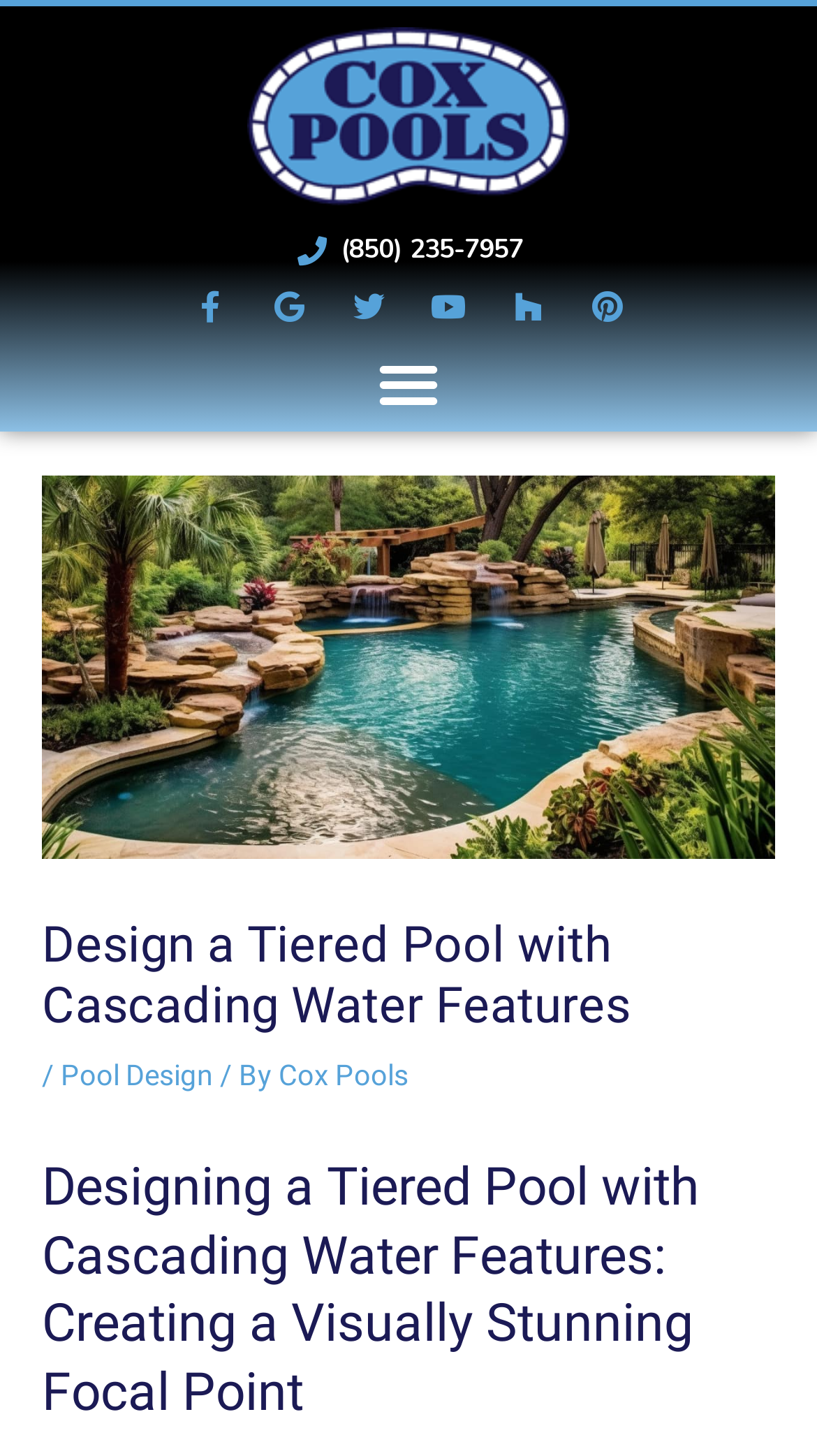Please specify the bounding box coordinates of the clickable region to carry out the following instruction: "Visit the Cox Pools website". The coordinates should be four float numbers between 0 and 1, in the format [left, top, right, bottom].

[0.341, 0.727, 0.5, 0.75]